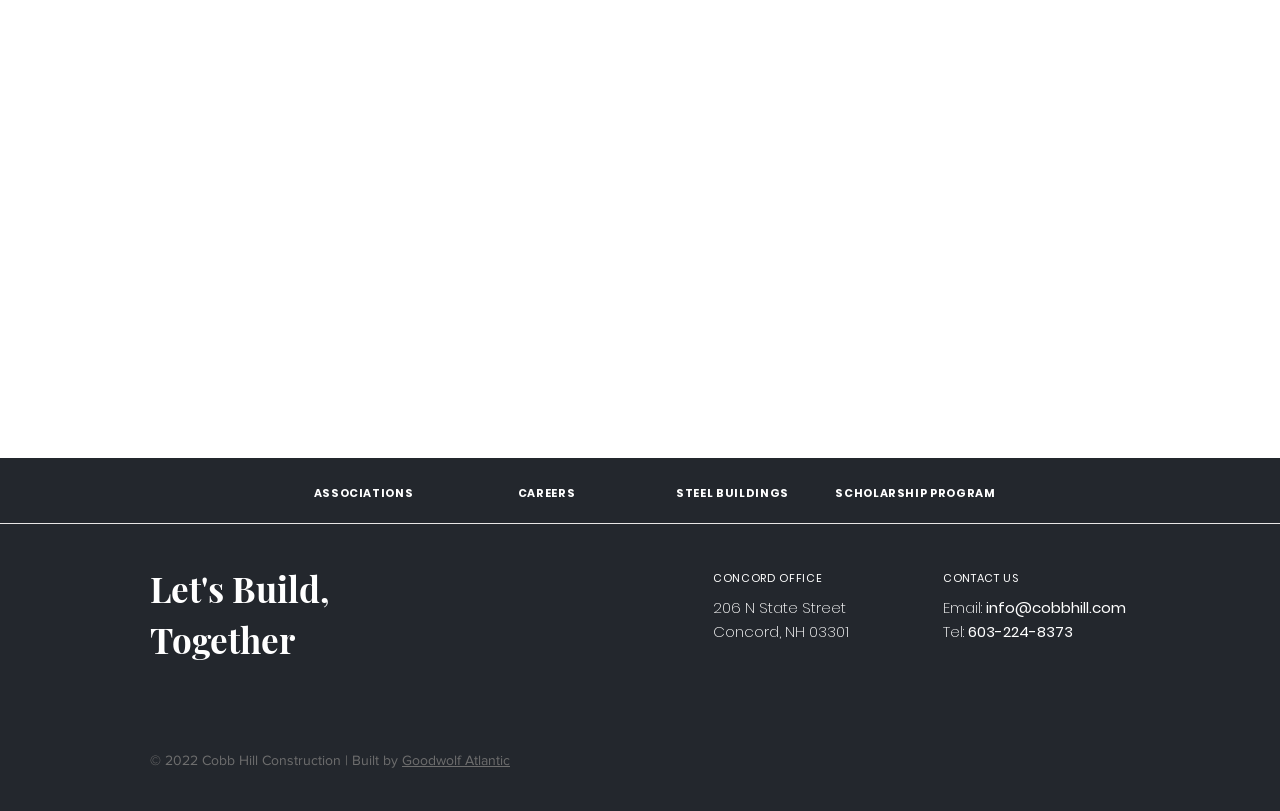Please give a concise answer to this question using a single word or phrase: 
What social media platforms are listed?

LinkedIn, Instagram, Facebook, Twitter, Pinterest